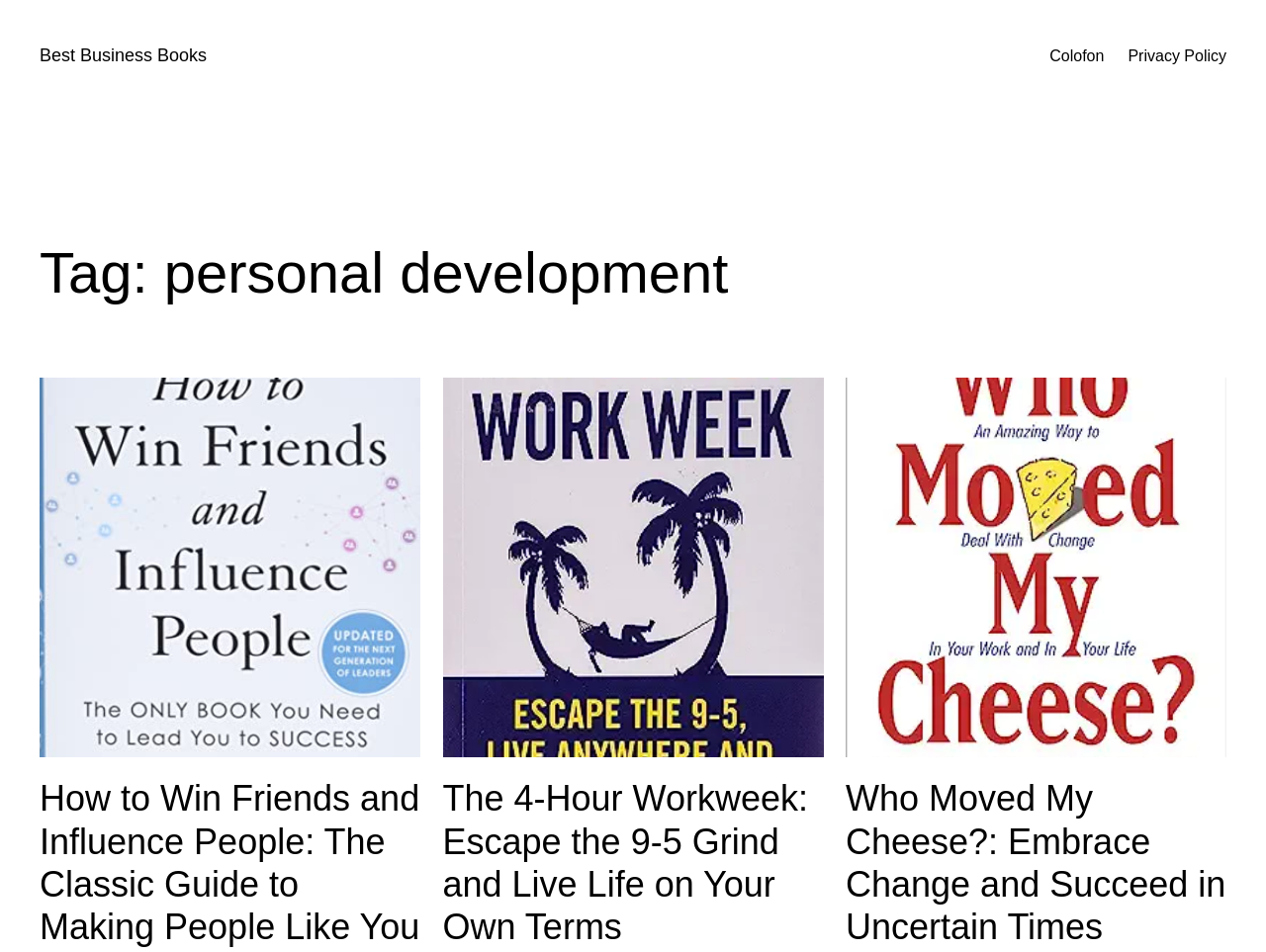Determine the bounding box coordinates of the clickable region to carry out the instruction: "Check the book Who Moved My Cheese?".

[0.668, 0.397, 0.969, 0.796]